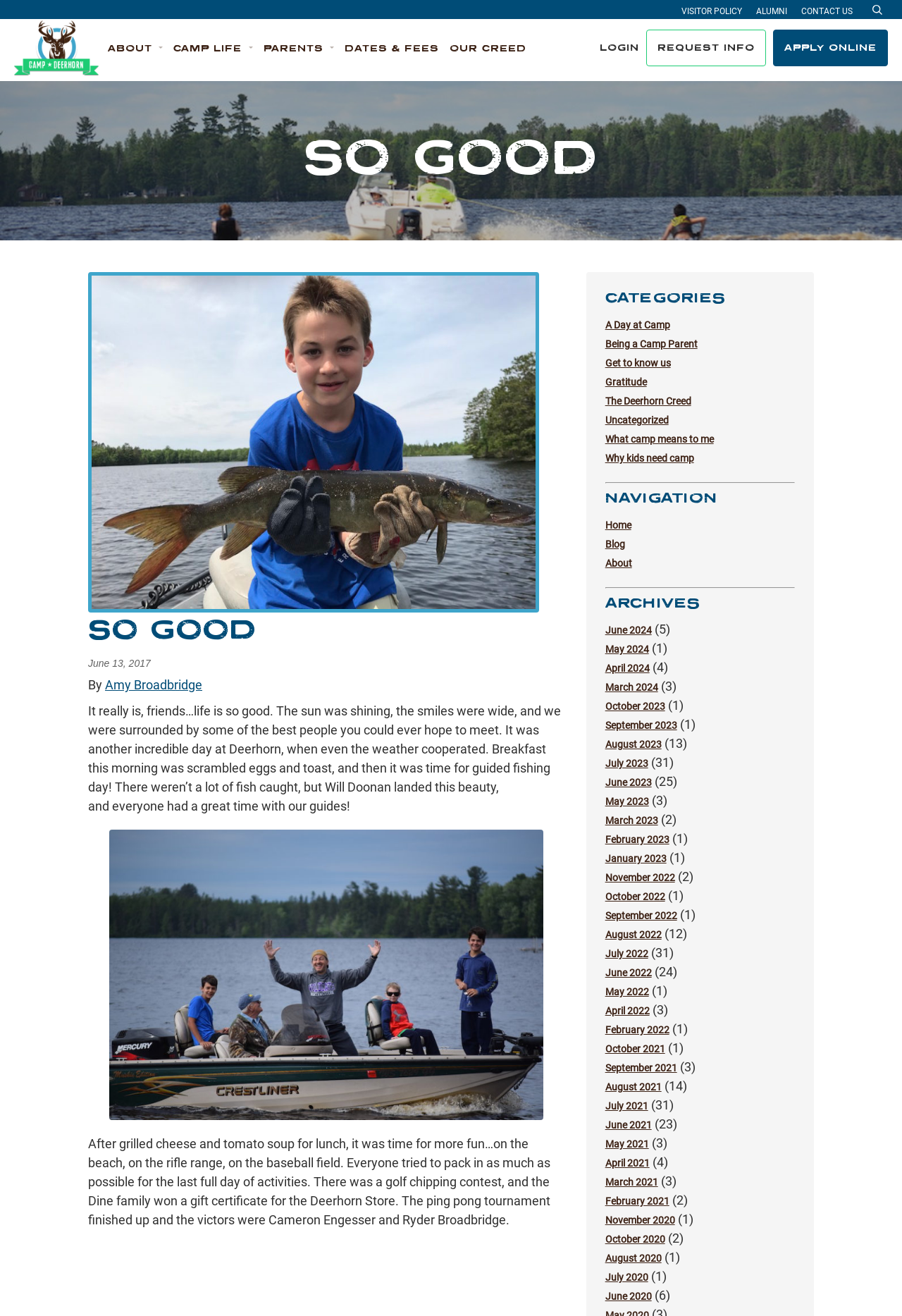Give an extensive and precise description of the webpage.

This webpage is about Deerhorn, a summer camp, and features a blog post with a title "SO GOOD" and a date "June 13, 2017". The post describes a wonderful day at the camp, with sunny weather, smiling faces, and exciting activities like guided fishing and a golf chipping contest.

At the top of the page, there is a navigation menu with links to "ABOUT", "CAMP LIFE", "PARENTS", "DATES & FEES", "OUR CREED", "LOGIN", "REQUEST INFO", and "APPLY ONLINE". On the right side of the navigation menu, there are additional links to "VISITOR POLICY", "ALUMNI", "CONTACT US", and "Search".

Below the navigation menu, the blog post is displayed with a heading "SO GOOD" and a subheading with the date and author's name, "Amy Broadbridge". The post is divided into two paragraphs, describing the camp activities and the fun experiences of the campers.

To the right of the blog post, there are two columns of links. The first column is labeled "CATEGORIES" and lists various categories such as "A Day at Camp", "Being a Camp Parent", and "The Deerhorn Creed". The second column is labeled "NAVIGATION" and lists links to "Home", "Blog", "About", and other pages. Below these columns, there is a section labeled "ARCHIVES" that lists links to blog posts from different months and years.

Overall, the webpage has a clean and organized layout, with a focus on showcasing the fun and exciting experiences of the campers at Deerhorn.